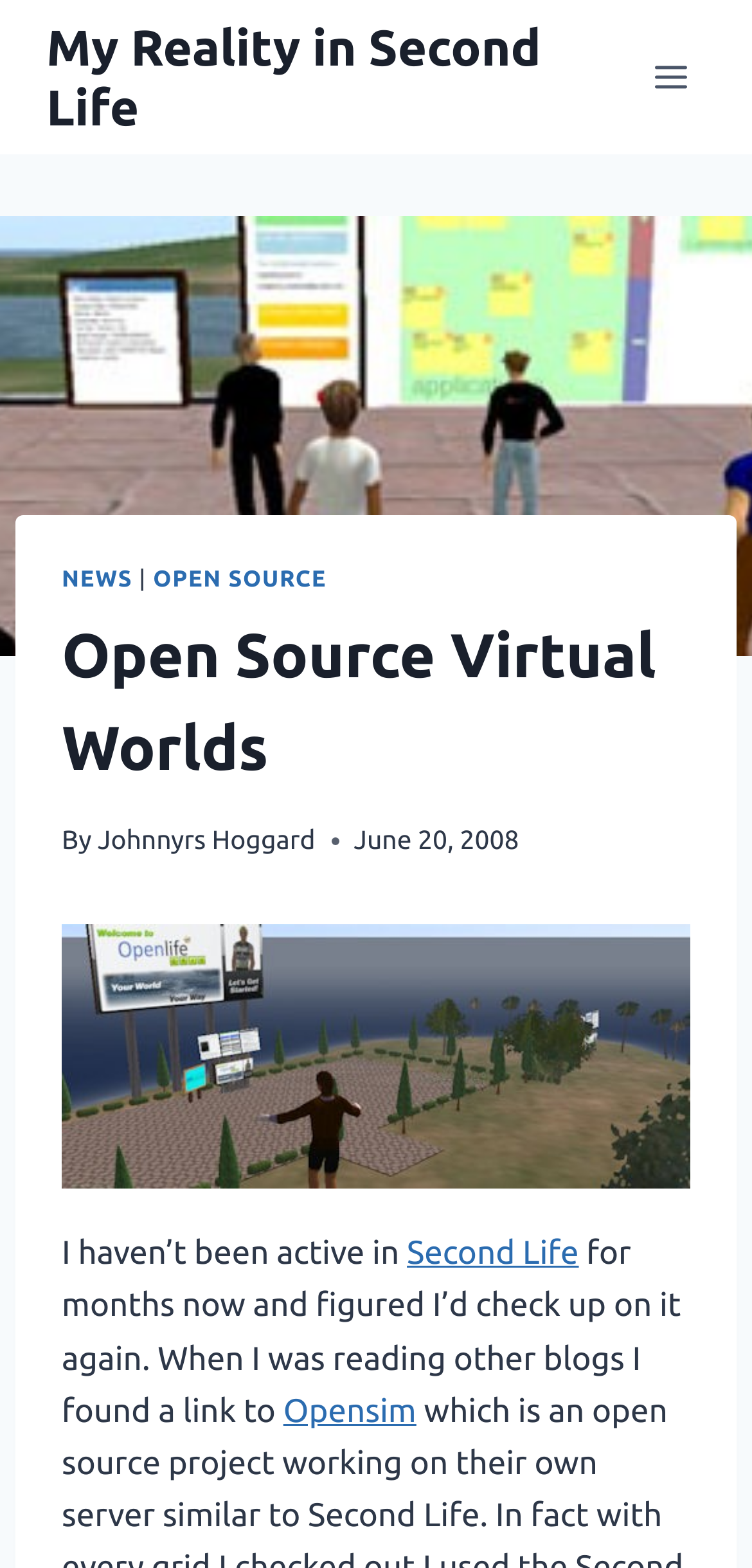What is the name of the open-source project mentioned?
Respond with a short answer, either a single word or a phrase, based on the image.

Opensim